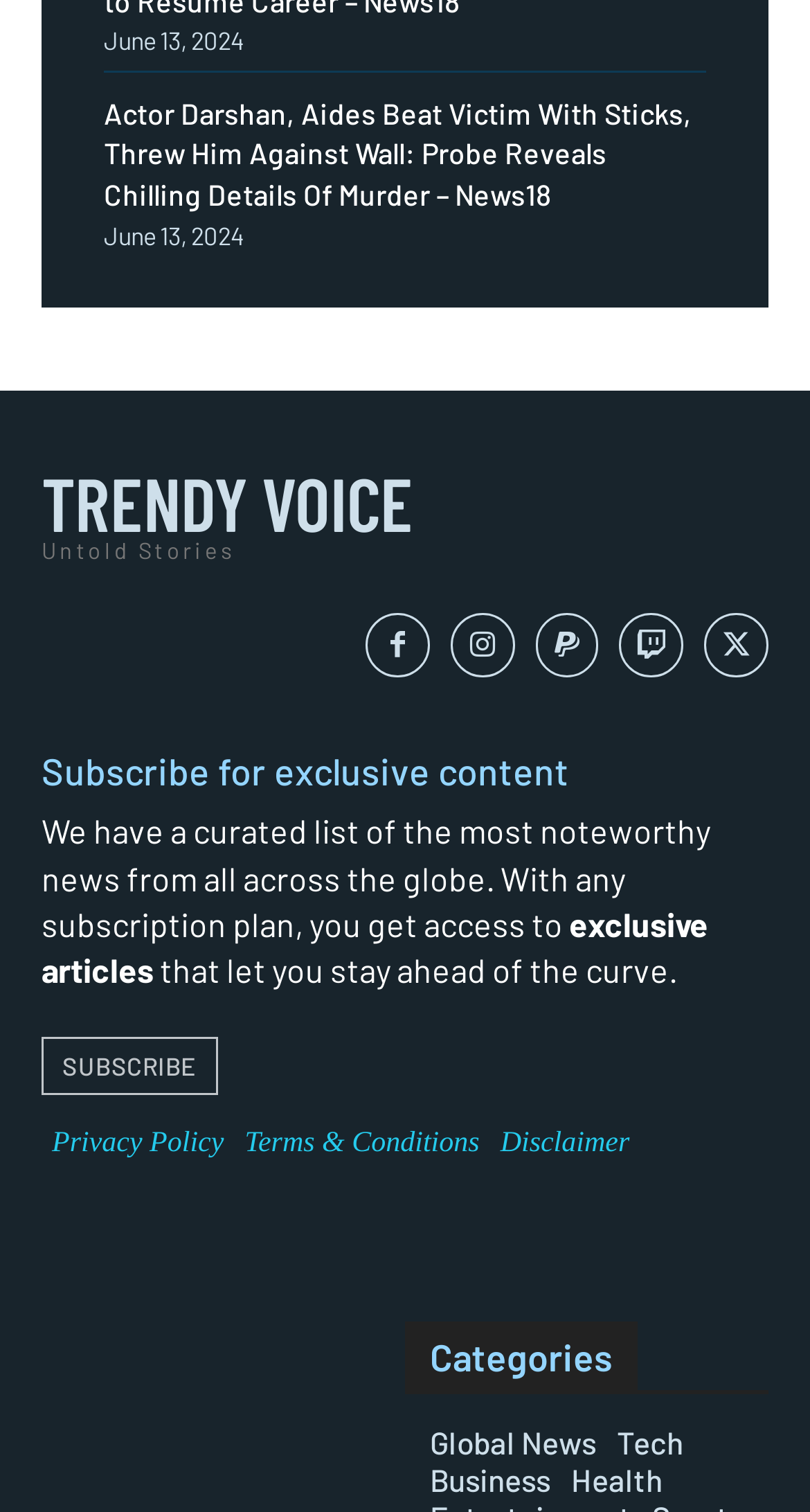Determine the bounding box coordinates of the region to click in order to accomplish the following instruction: "Subscribe for exclusive content". Provide the coordinates as four float numbers between 0 and 1, specifically [left, top, right, bottom].

[0.051, 0.685, 0.268, 0.724]